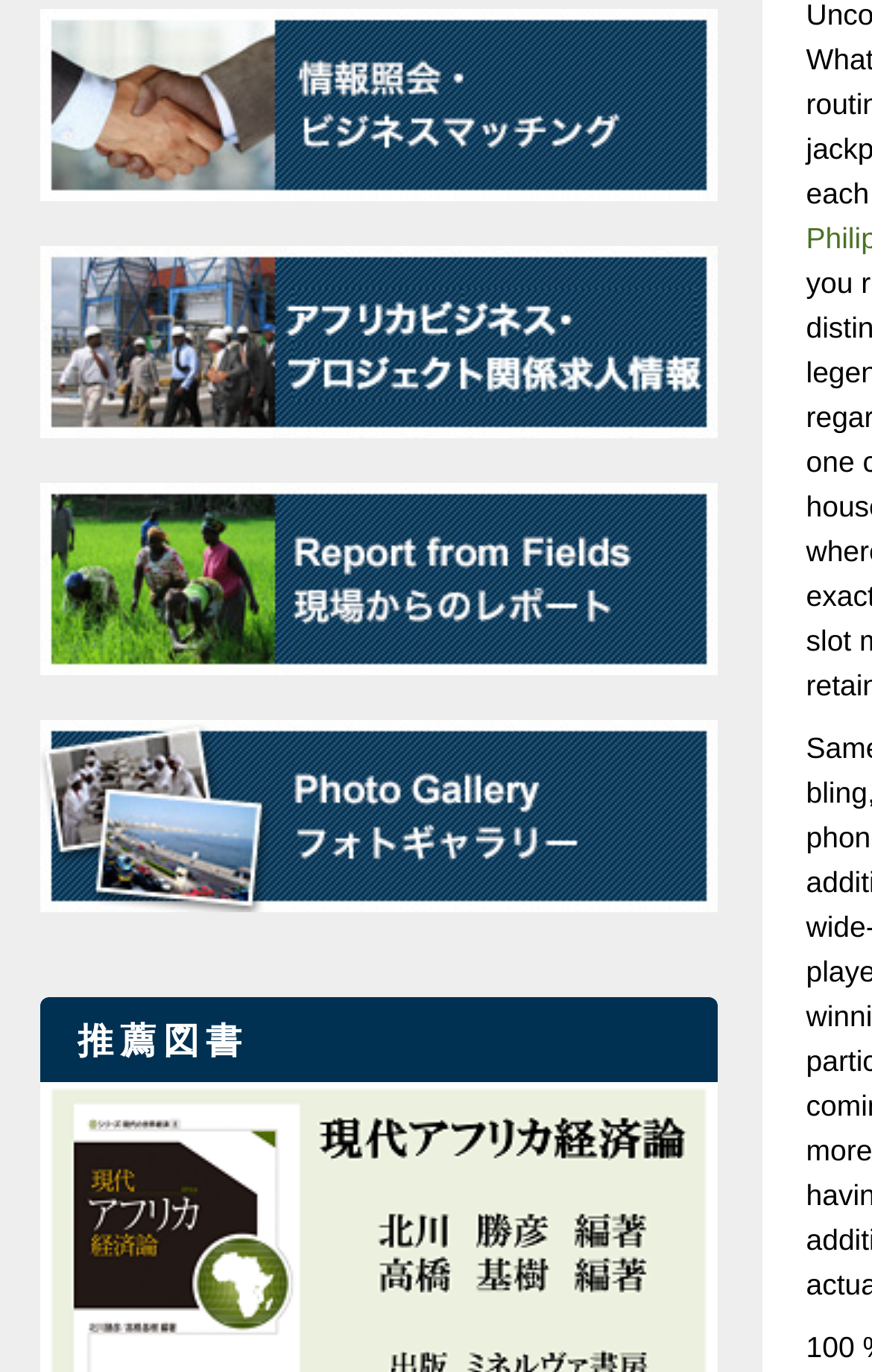Please give a succinct answer using a single word or phrase:
What is the purpose of the webpage?

Information sharing